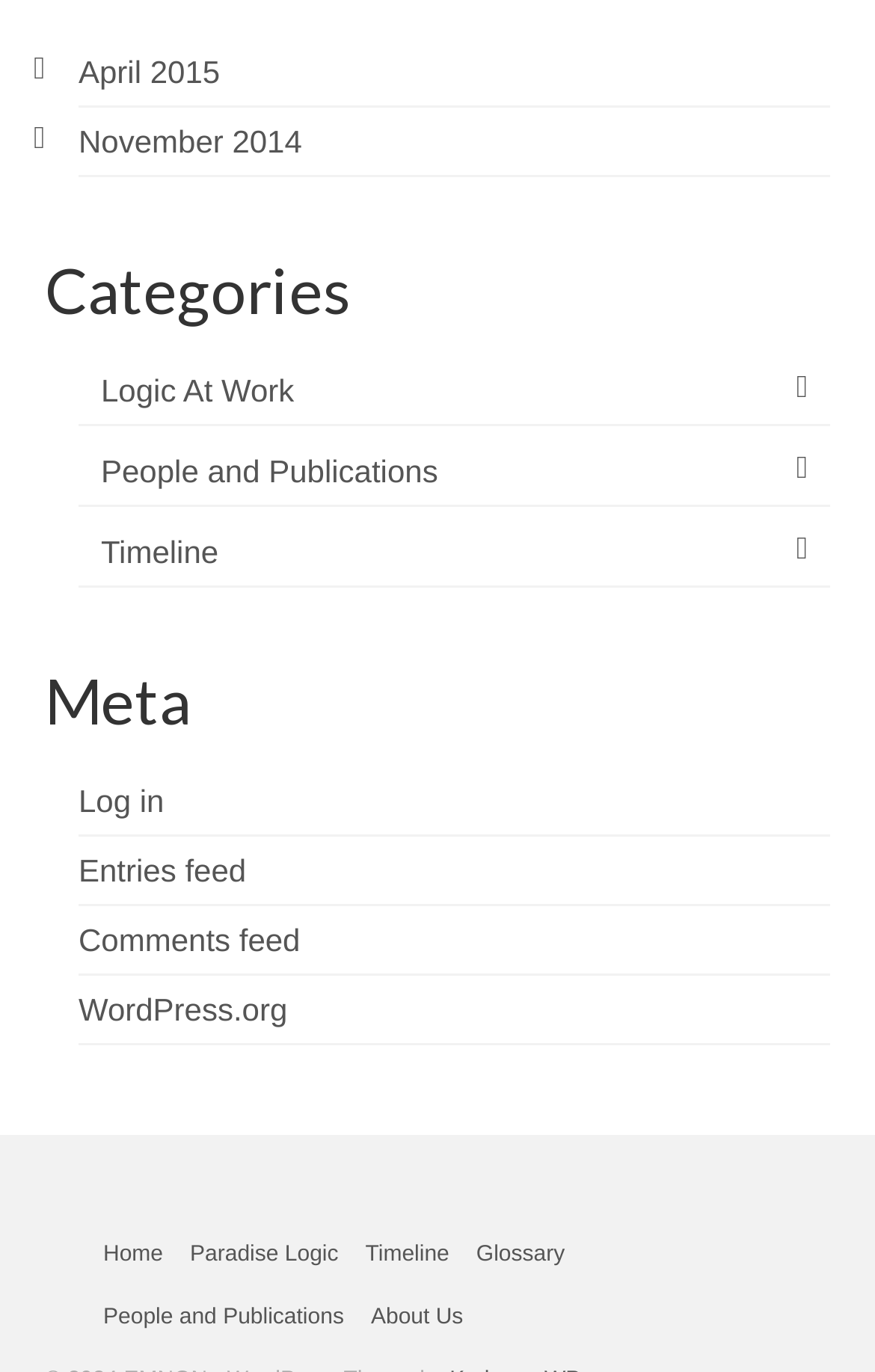Identify the bounding box coordinates of the element that should be clicked to fulfill this task: "check the SITEMAP". The coordinates should be provided as four float numbers between 0 and 1, i.e., [left, top, right, bottom].

None